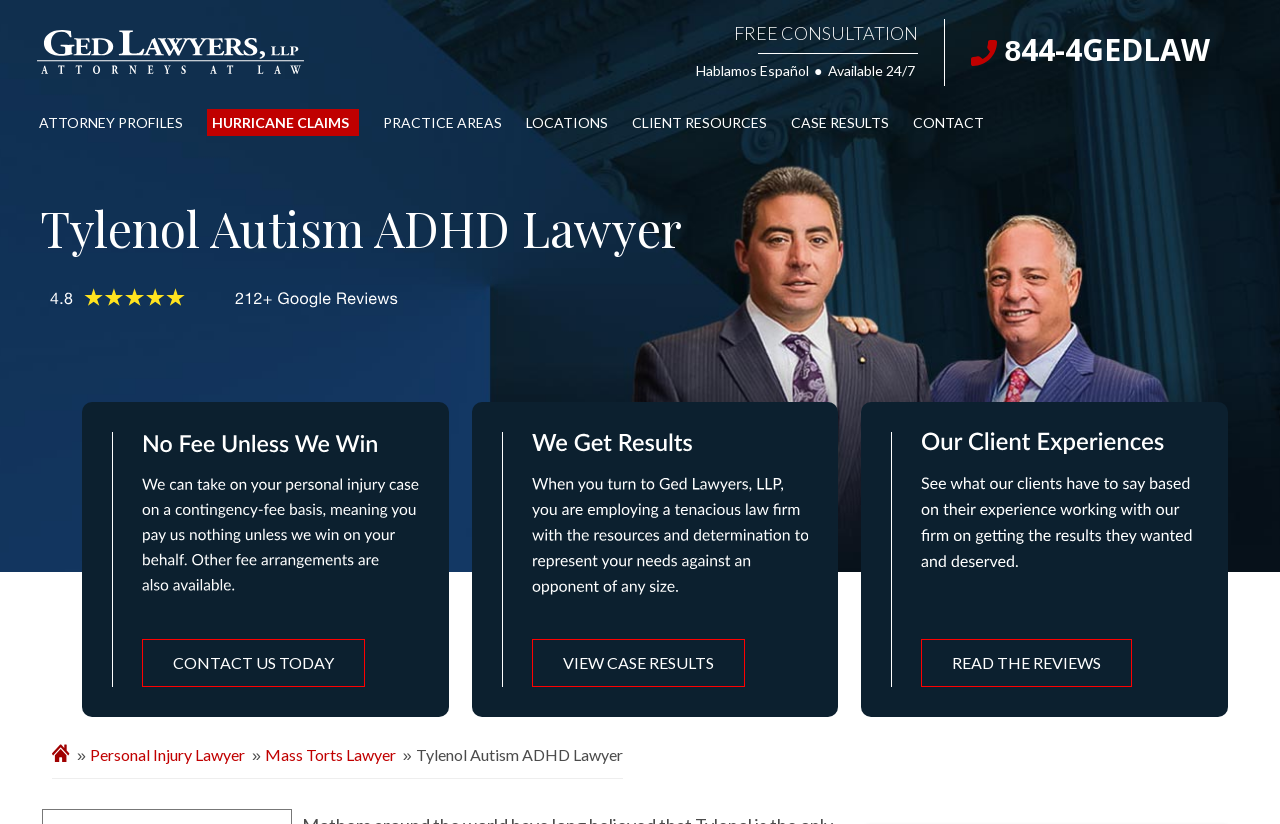Locate the bounding box coordinates of the clickable area to execute the instruction: "Call the phone number". Provide the coordinates as four float numbers between 0 and 1, represented as [left, top, right, bottom].

None